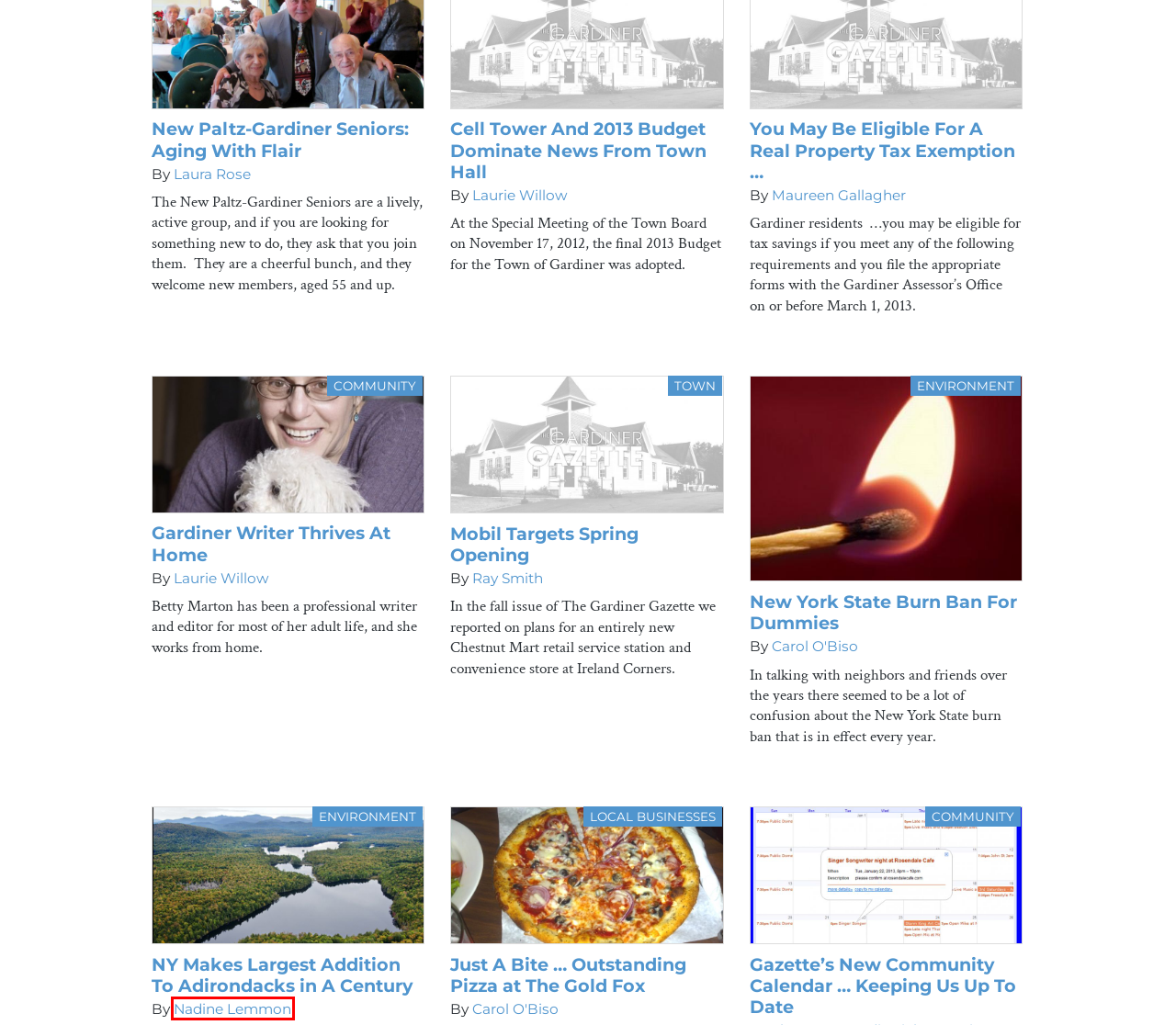You have a screenshot showing a webpage with a red bounding box around a UI element. Choose the webpage description that best matches the new page after clicking the highlighted element. Here are the options:
A. Mobil Targets Spring Opening - The Gardiner Gazette
B. NY Makes Largest Addition To Adirondacks in A Century - The Gardiner Gazette
C. Maureen Gallagher, Author at The Gardiner Gazette
D. New Paltz-Gardiner Seniors: Aging With Flair - The Gardiner Gazette
E. New York State Burn Ban For Dummies - The Gardiner Gazette
F. Laura Rose, Author at The Gardiner Gazette
G. Nadine Lemmon, Author at The Gardiner Gazette
H. You May Be Eligible For A Real Property Tax Exemption ... - The Gardiner Gazette

G